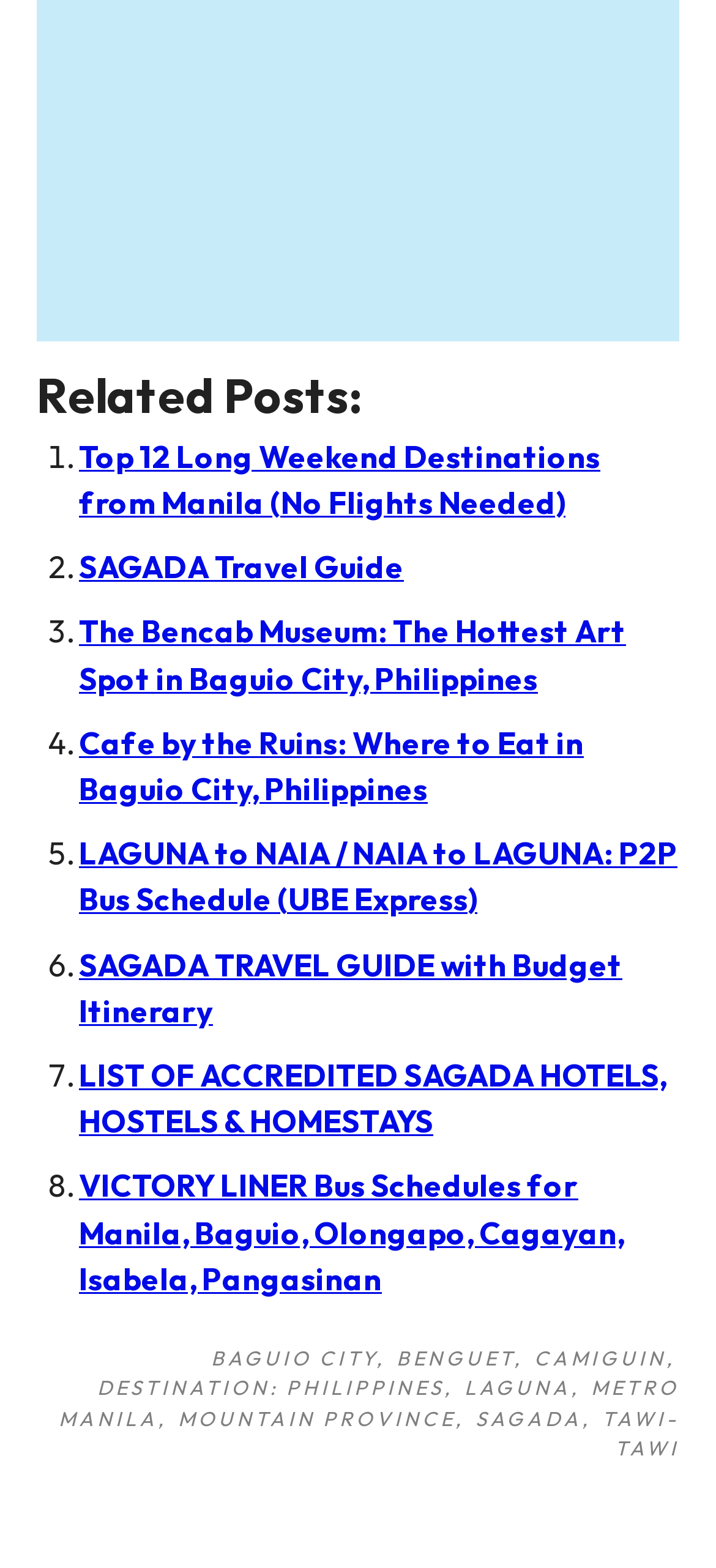Answer briefly with one word or phrase:
How many related posts are listed?

8